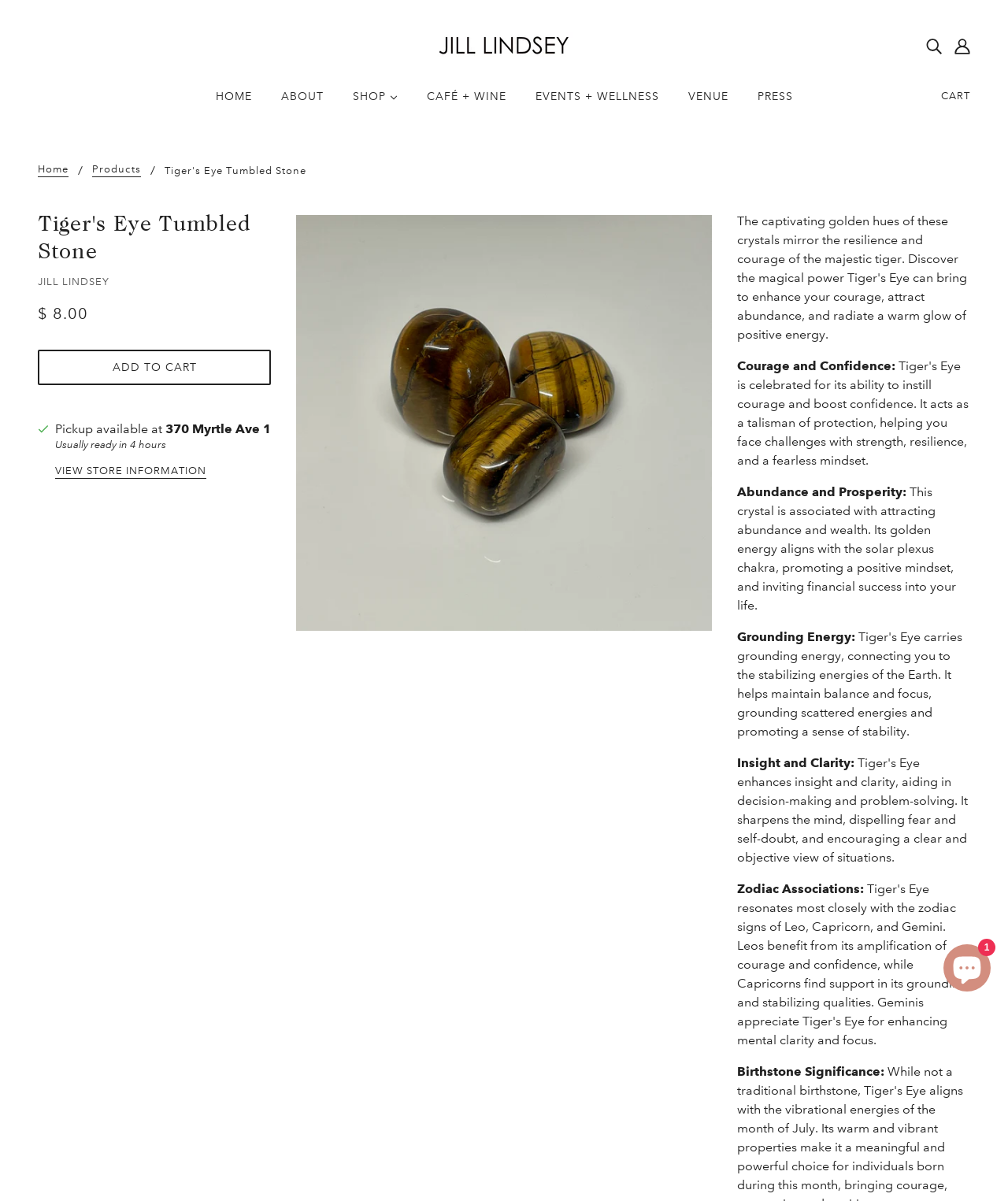Calculate the bounding box coordinates of the UI element given the description: "370 Myrtle Ave 1".

[0.164, 0.35, 0.269, 0.365]